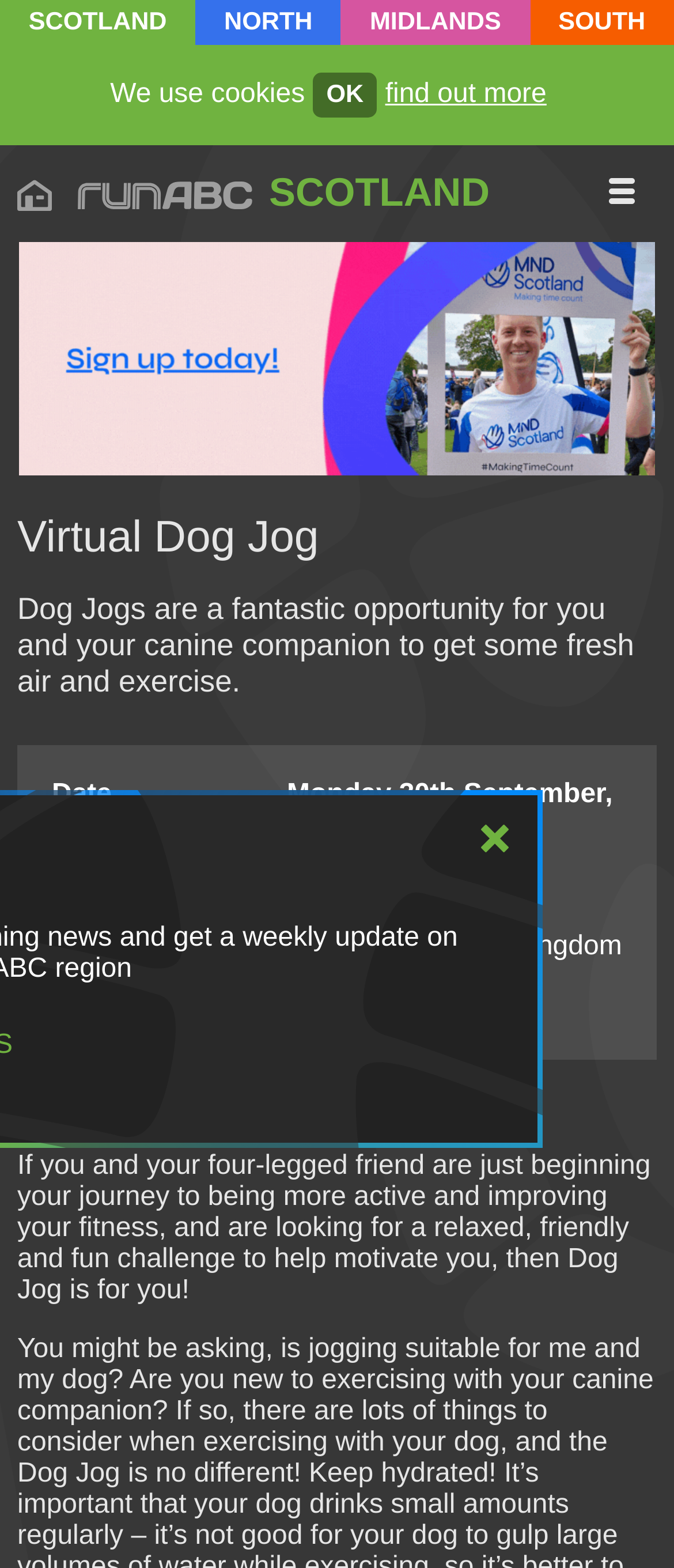Kindly determine the bounding box coordinates for the clickable area to achieve the given instruction: "Visit the 'runABC' website".

[0.115, 0.116, 0.373, 0.132]